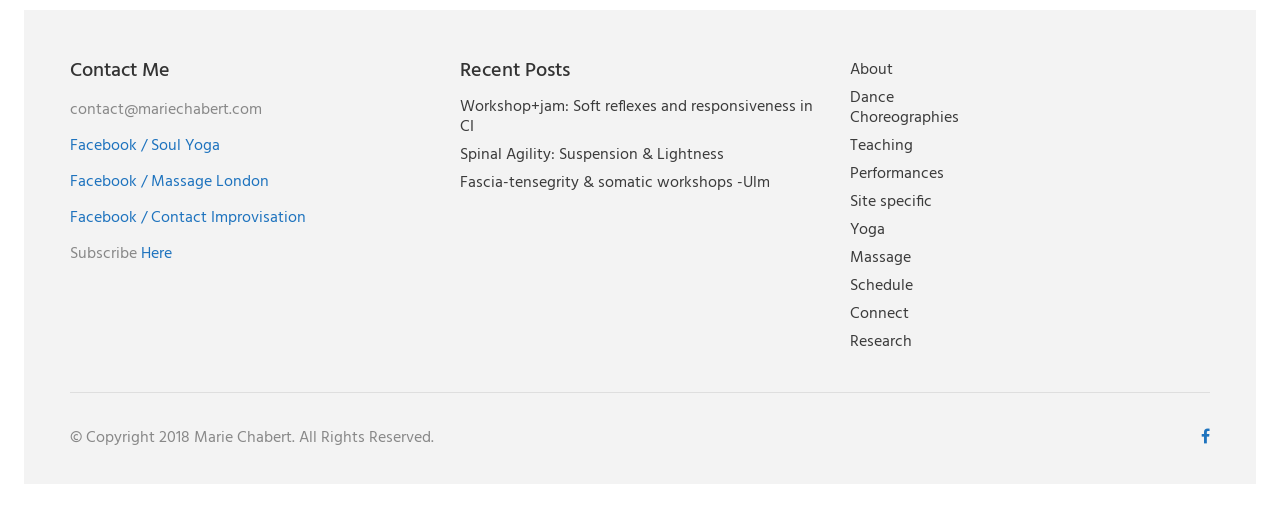Please provide the bounding box coordinates for the element that needs to be clicked to perform the following instruction: "Learn more about Marie Chabert's teaching". The coordinates should be given as four float numbers between 0 and 1, i.e., [left, top, right, bottom].

[0.664, 0.268, 0.945, 0.307]